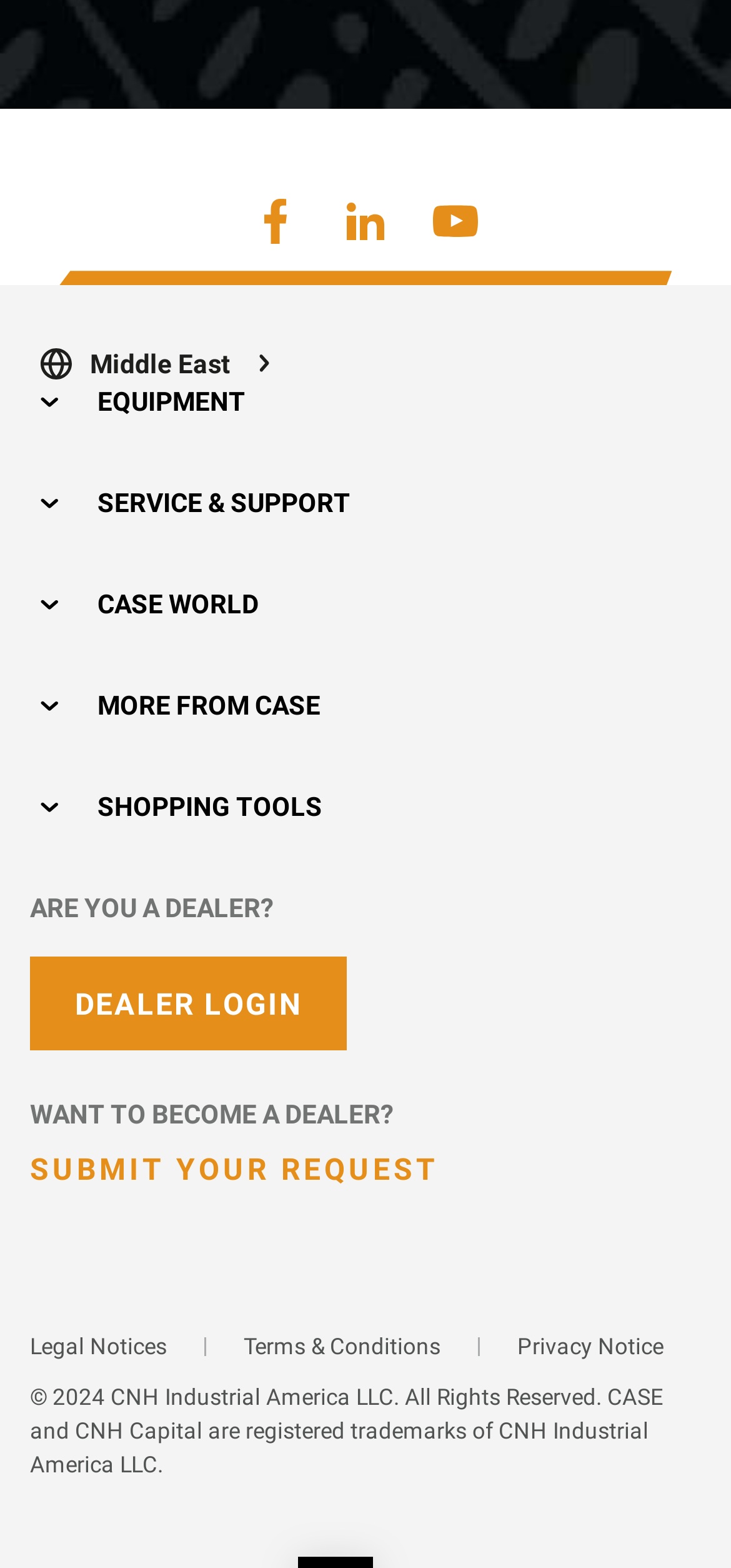Provide a one-word or brief phrase answer to the question:
What legal information is available on the webpage?

Legal Notices, Terms & Conditions, Privacy Notice